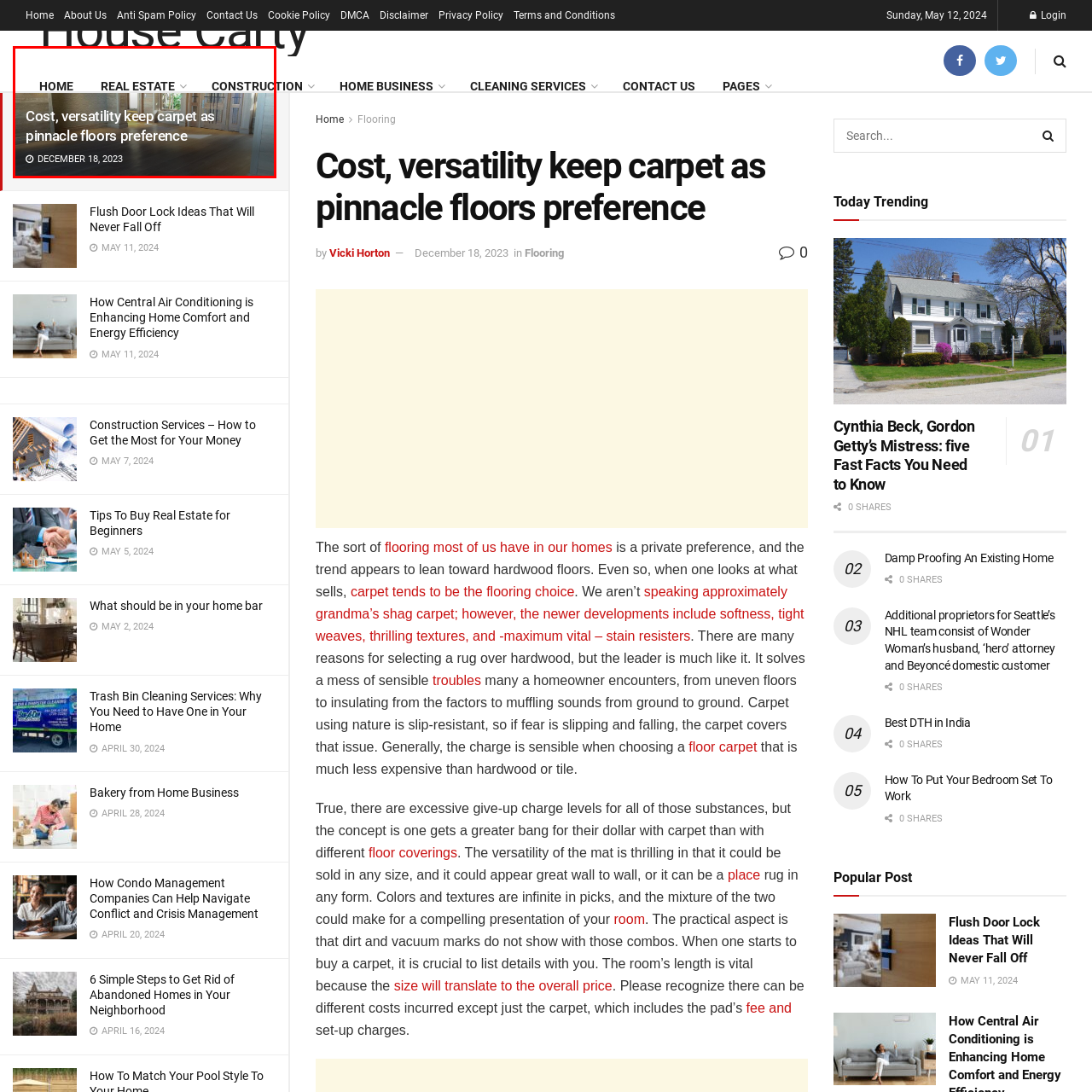Examine the image highlighted by the red boundary, What is the date indicated in the caption? Provide your answer in a single word or phrase.

December 18, 2023